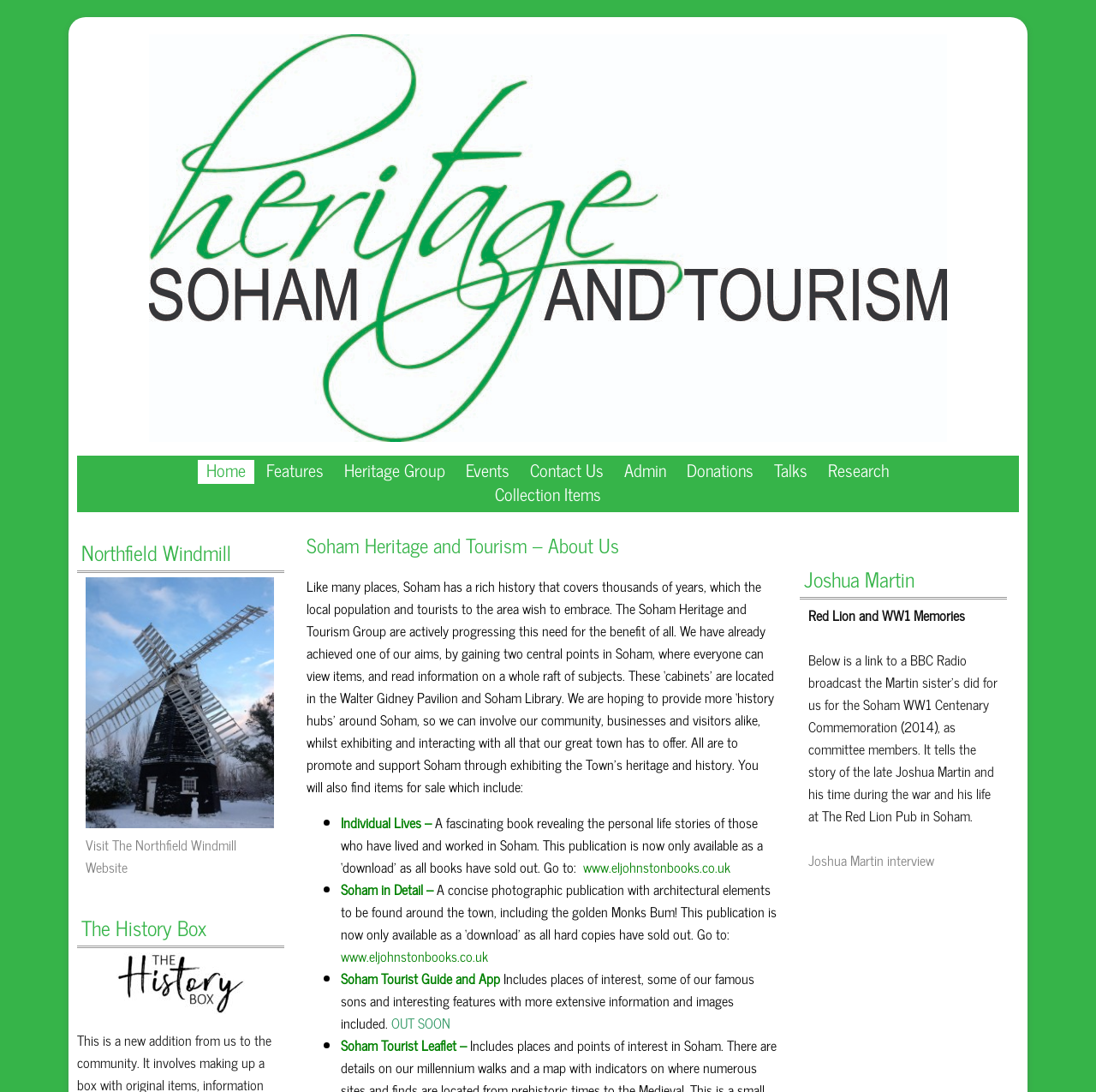Please answer the following question using a single word or phrase: 
What is the name of the publication about individual lives in Soham?

Individual Lives